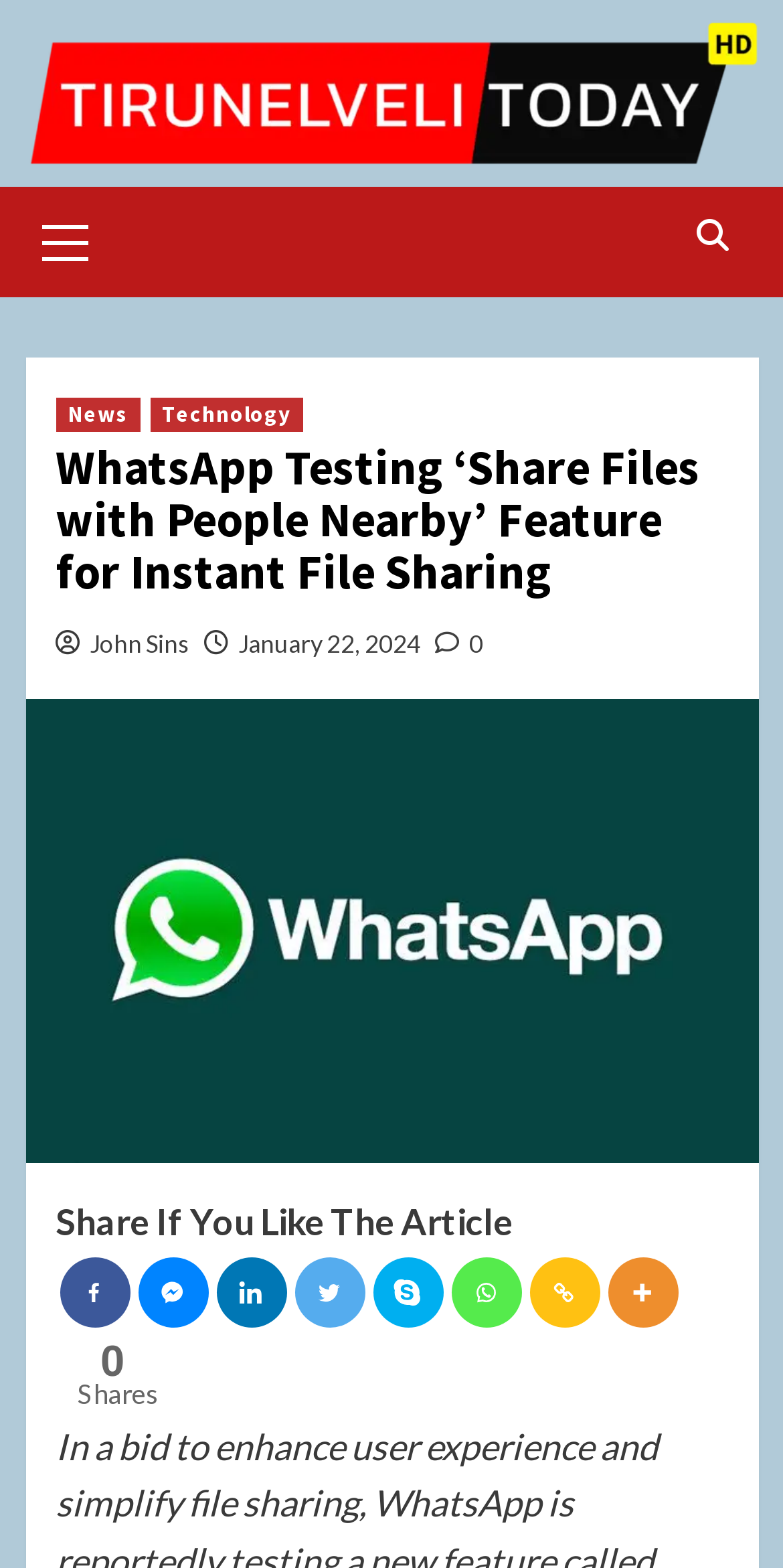Who is the author of the article?
Based on the screenshot, provide a one-word or short-phrase response.

John Sins